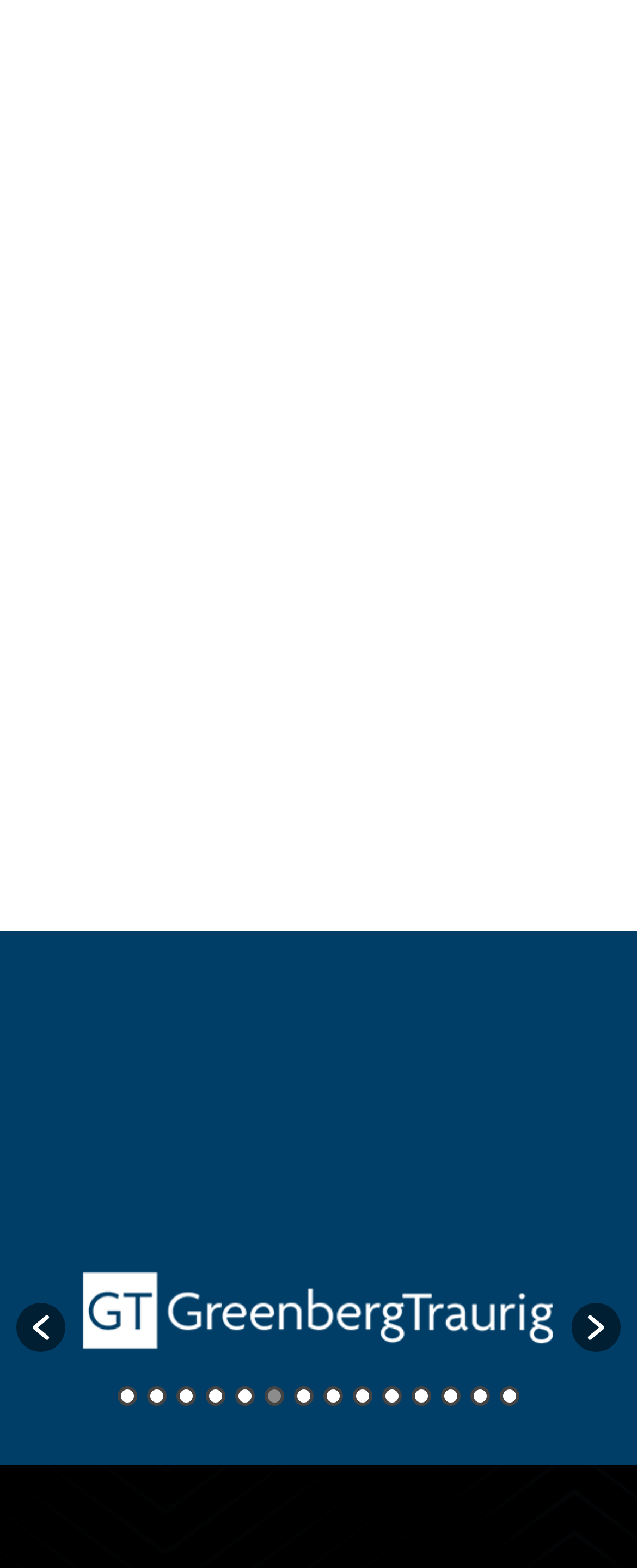What is the purpose of the generic element?
Refer to the image and answer the question using a single word or phrase.

live updates